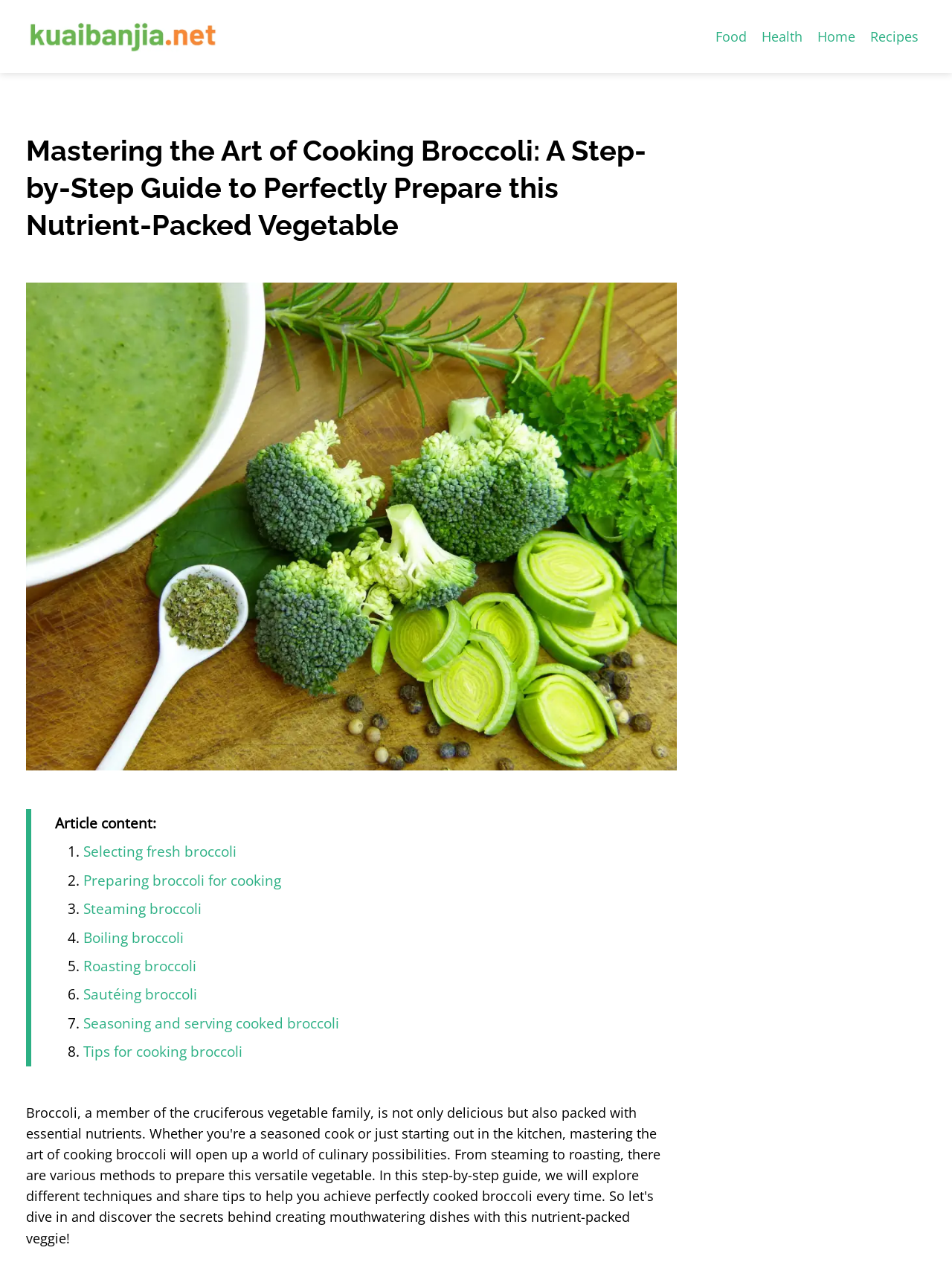Determine the coordinates of the bounding box that should be clicked to complete the instruction: "Explore the 'Recipes' section". The coordinates should be represented by four float numbers between 0 and 1: [left, top, right, bottom].

[0.906, 0.019, 0.973, 0.039]